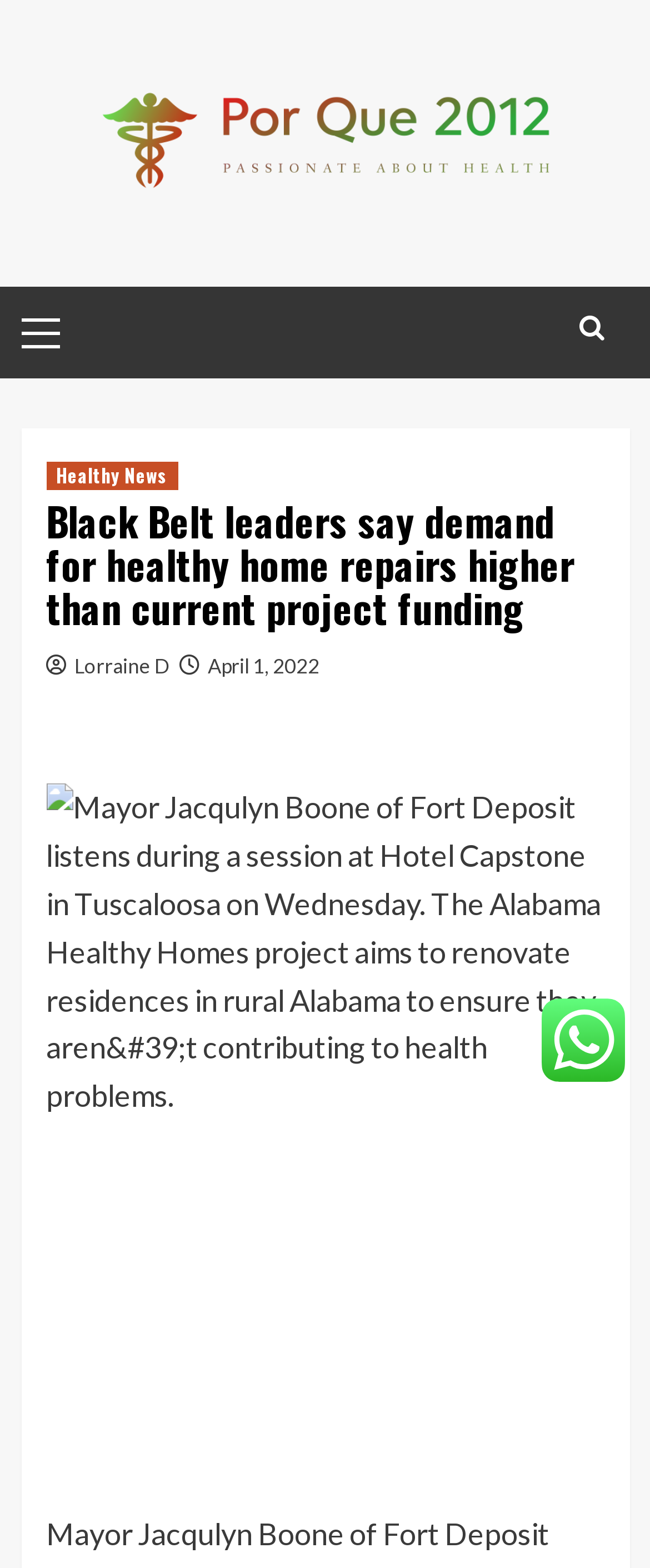What is the name of the author of the article?
Using the image as a reference, answer with just one word or a short phrase.

Lorraine D